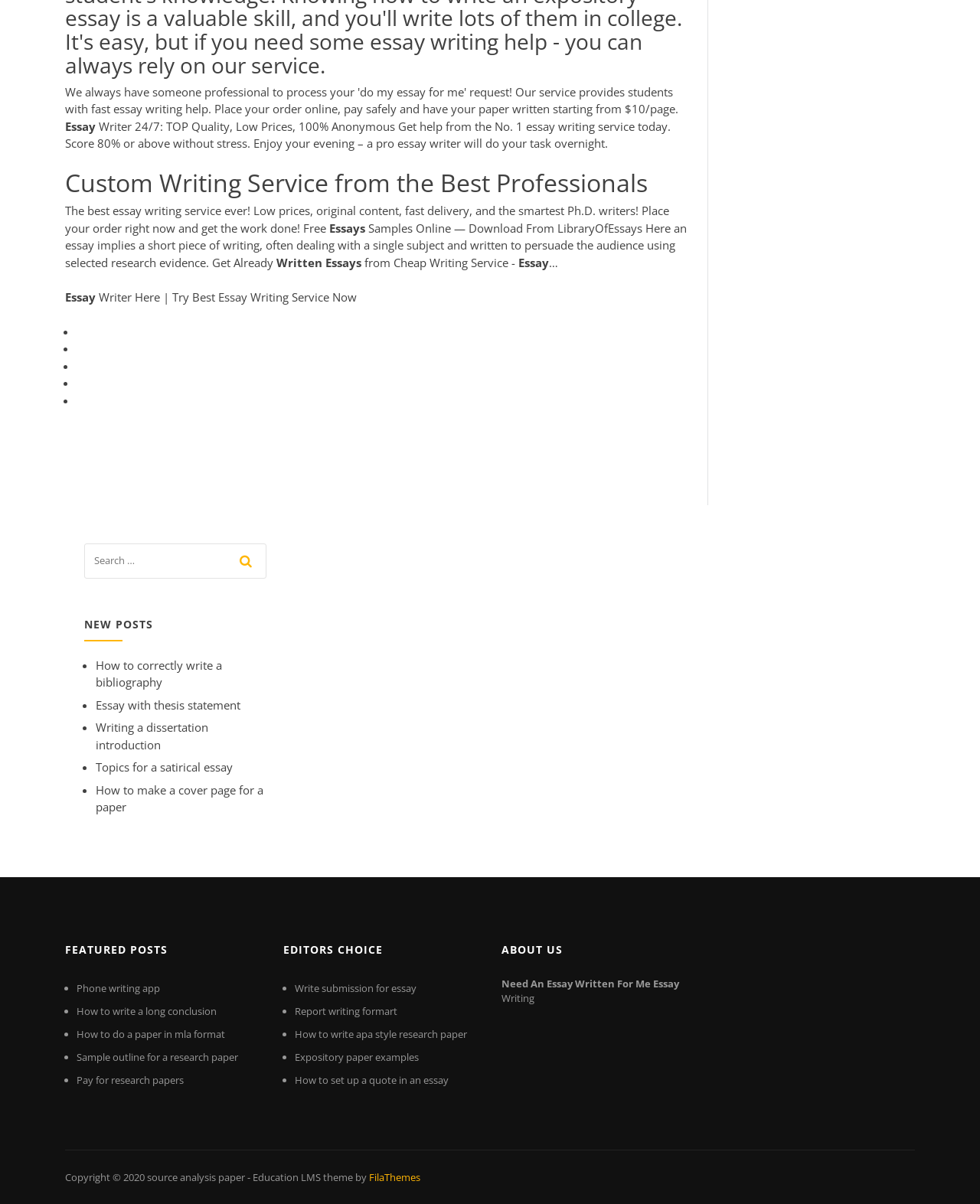What is the copyright year of the website?
Give a single word or phrase answer based on the content of the image.

2020